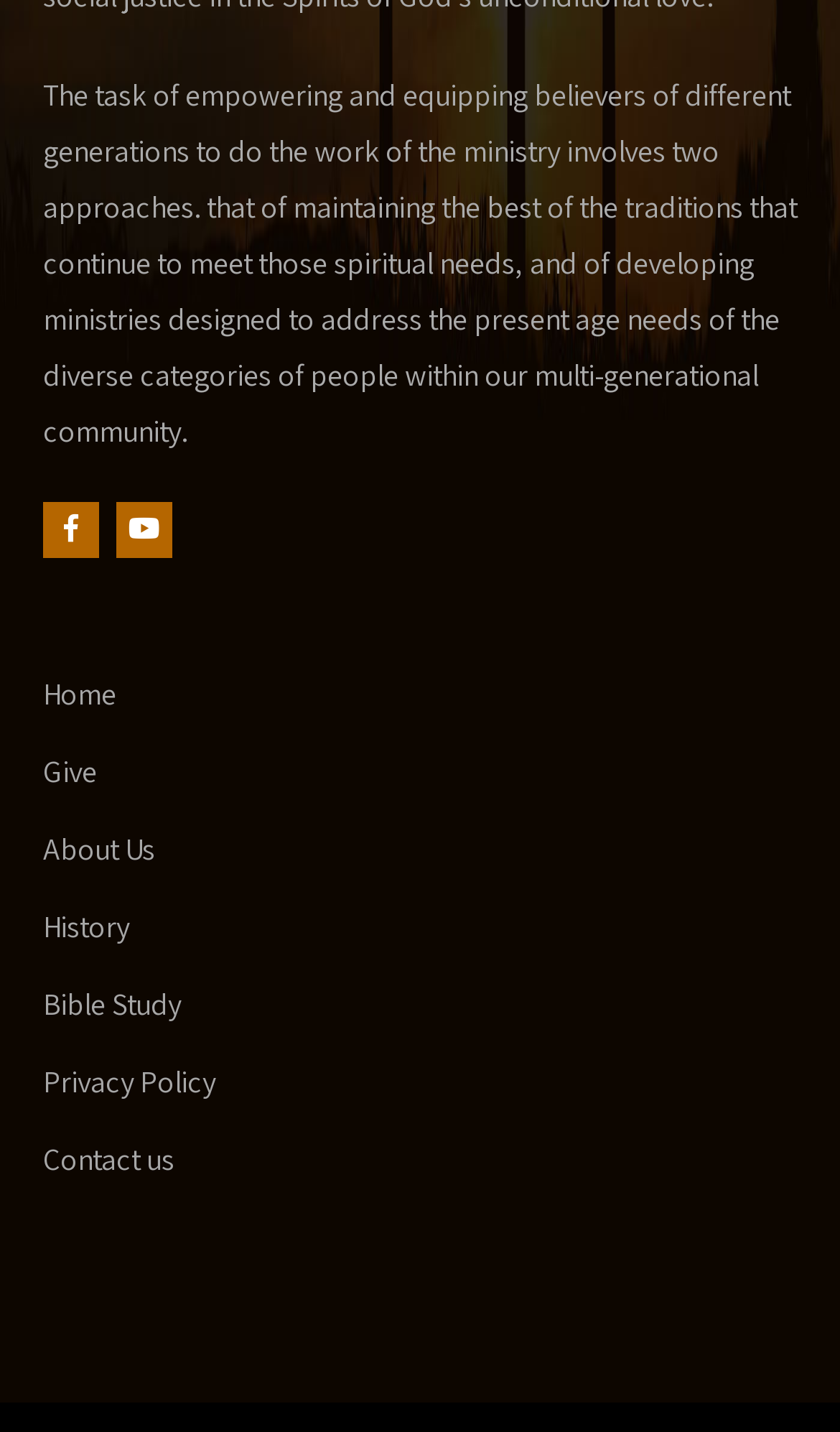What is the purpose of the 'Give' link?
Deliver a detailed and extensive answer to the question.

The purpose of the 'Give' link is likely for donation, as it is a common practice for religious organizations to have a 'Give' or 'Donate' link on their website for supporters to contribute financially.